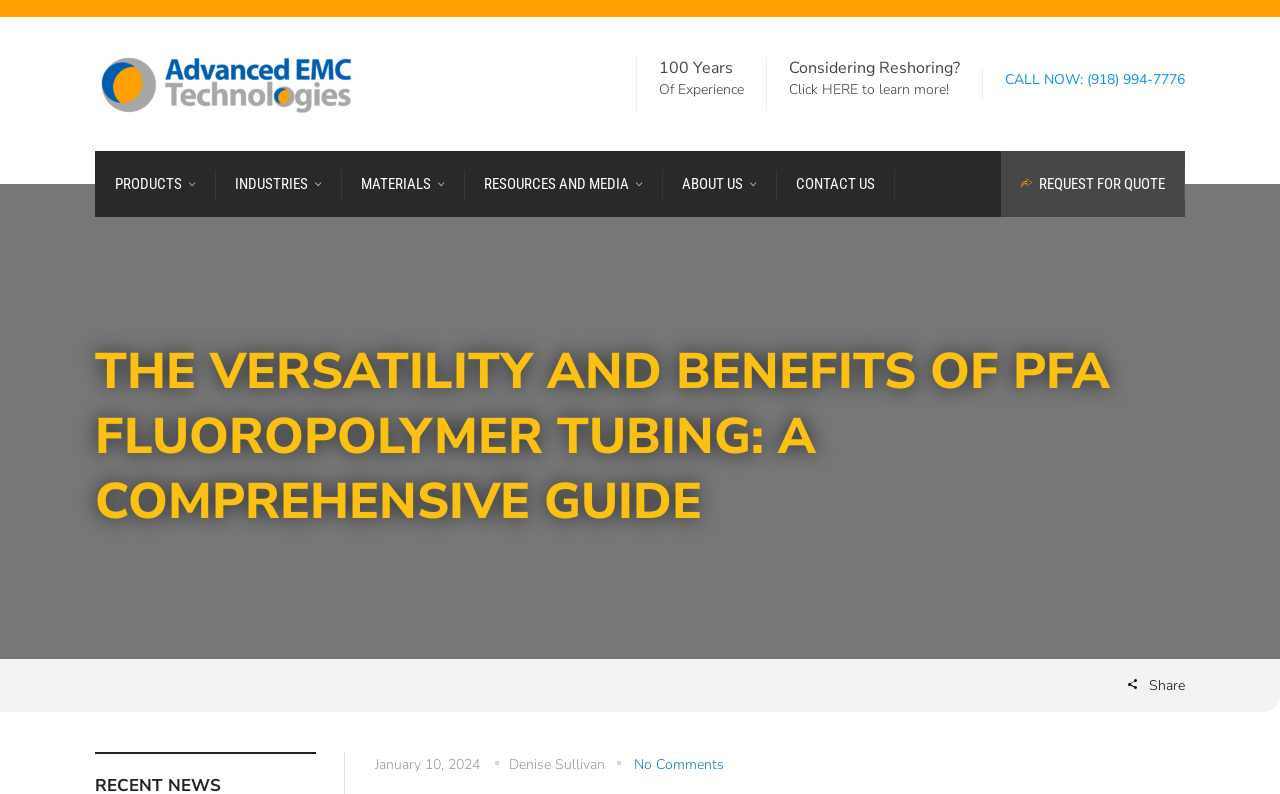What is the title of the article?
Please provide a comprehensive answer based on the details in the screenshot.

I looked at the main heading of the article and found that the title is 'THE VERSATILITY AND BENEFITS OF PFA FLUOROPOLYMER TUBING: A COMPREHENSIVE GUIDE'.